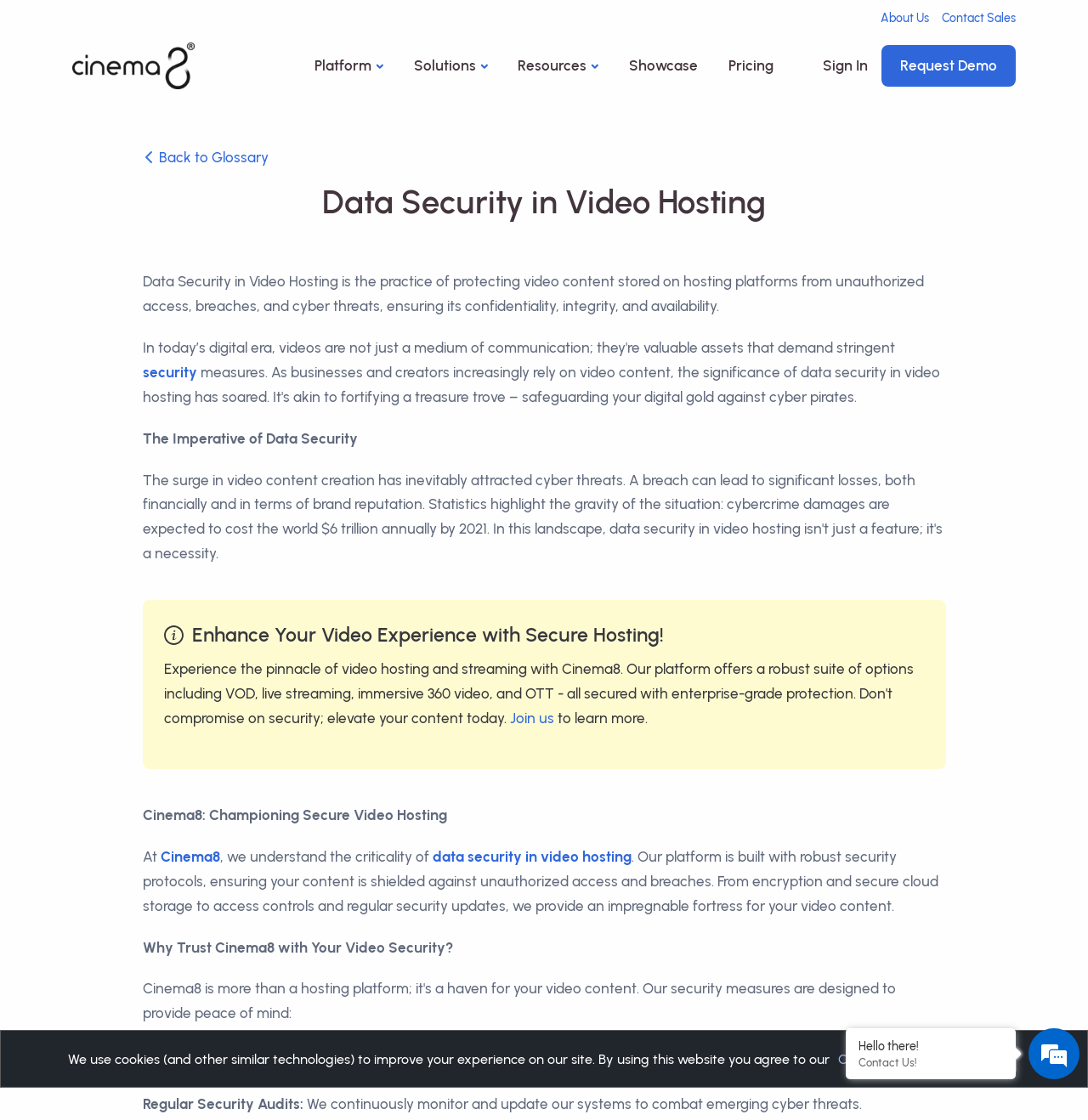What is the main topic of this webpage?
Provide a fully detailed and comprehensive answer to the question.

The main topic of this webpage is 'Data Security in Video Hosting' because the heading 'Data Security in Video Hosting' is prominently displayed on the webpage, and the content of the webpage revolves around this topic, explaining its importance and how Cinema8 provides secure video hosting.